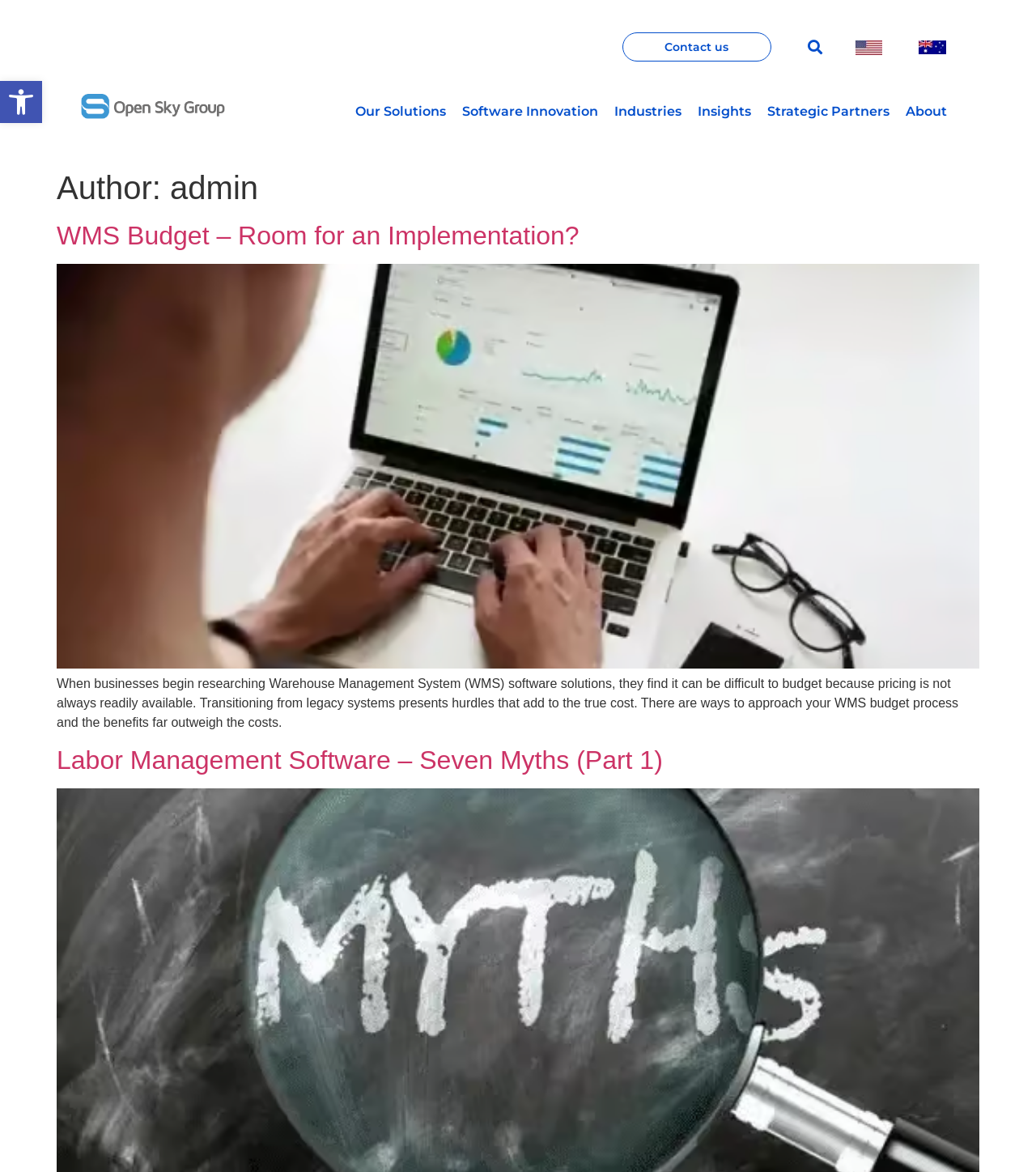What type of content is featured on this webpage?
Examine the screenshot and reply with a single word or phrase.

Blog articles